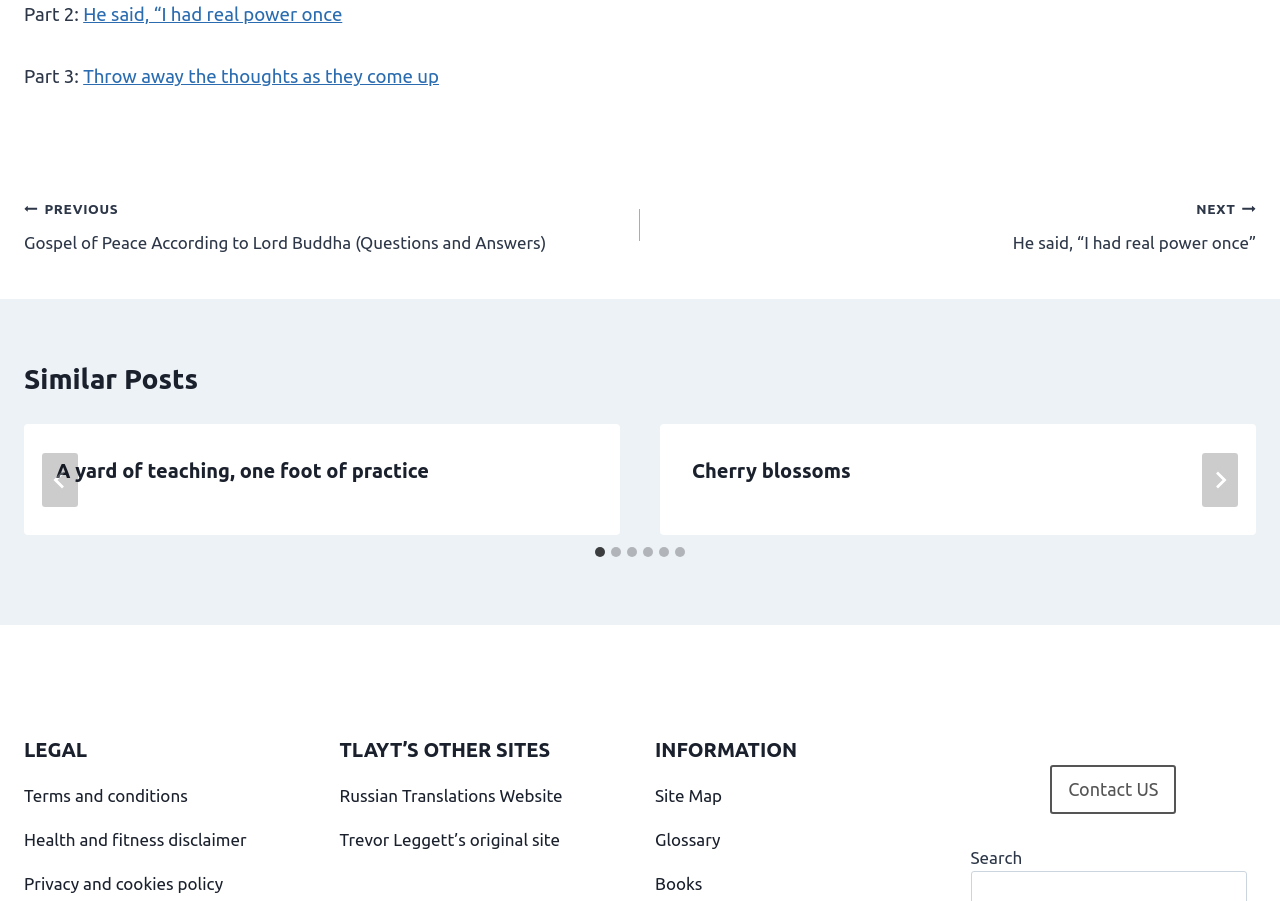Extract the bounding box coordinates for the described element: "Contact US". The coordinates should be represented as four float numbers between 0 and 1: [left, top, right, bottom].

[0.82, 0.849, 0.919, 0.903]